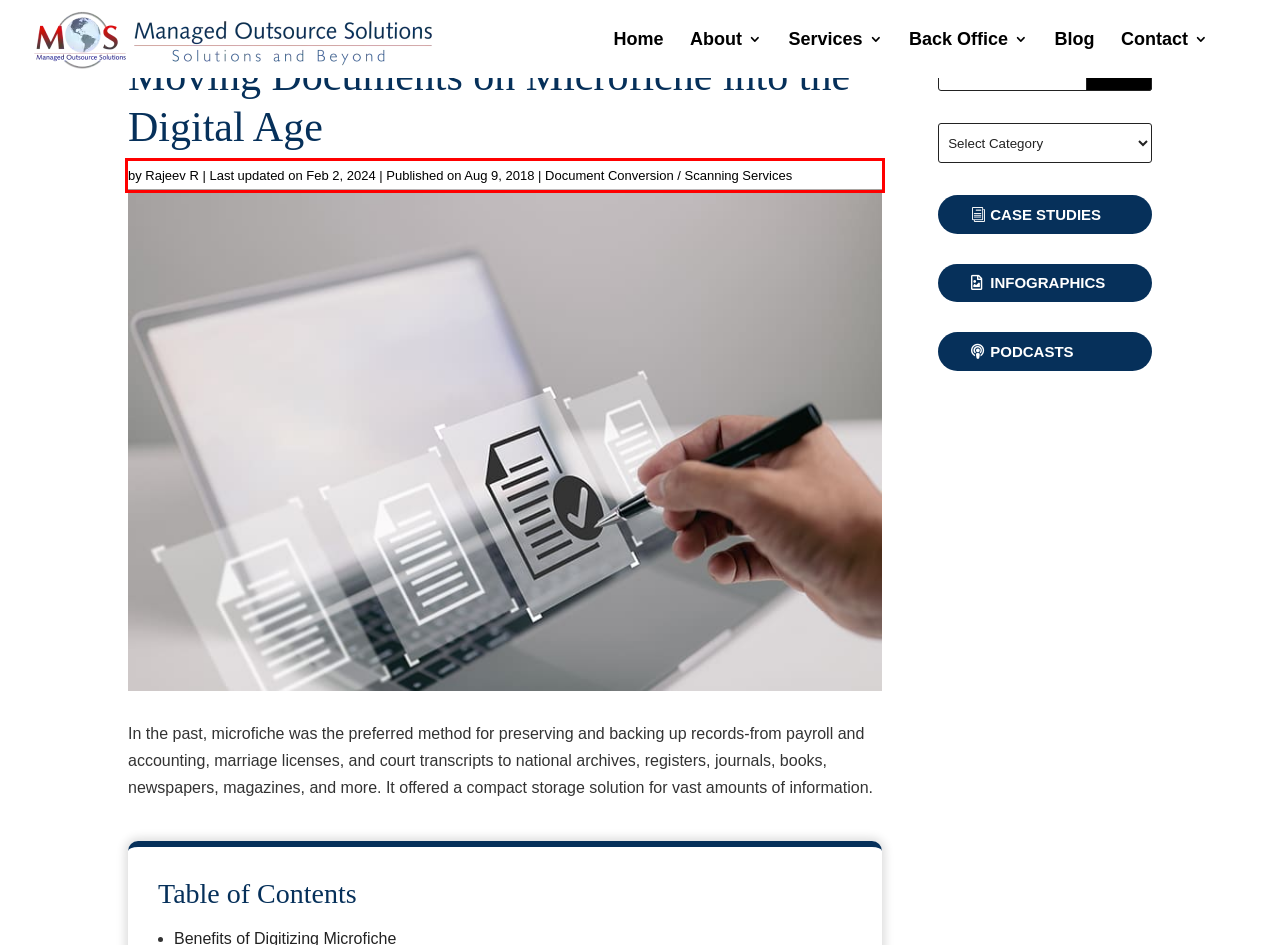Given a webpage screenshot, identify the text inside the red bounding box using OCR and extract it.

by Rajeev R | Last updated on Feb 2, 2024 | Published on Aug 9, 2018 | Document Conversion / Scanning Services